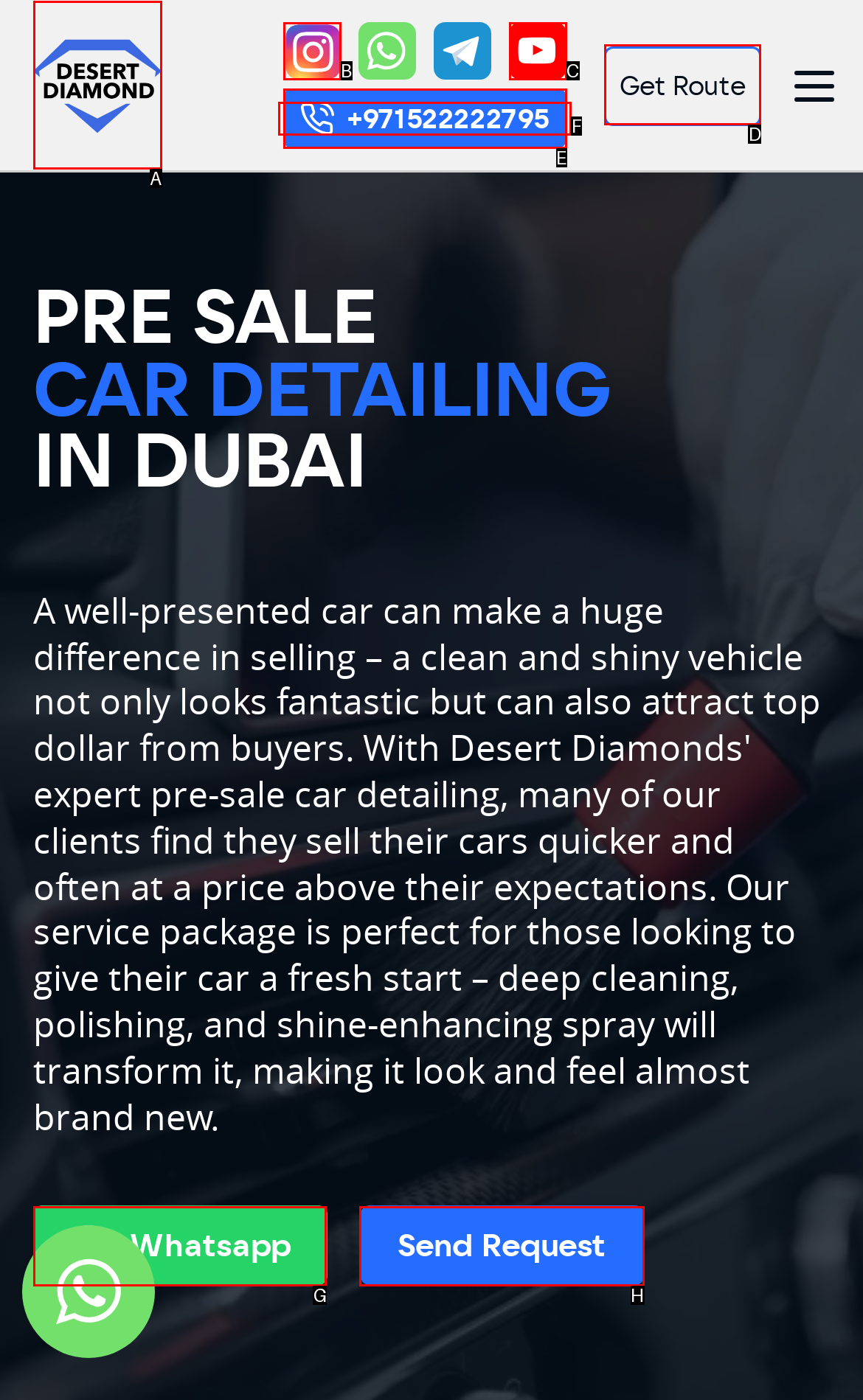To complete the task: Get Route, which option should I click? Answer with the appropriate letter from the provided choices.

D